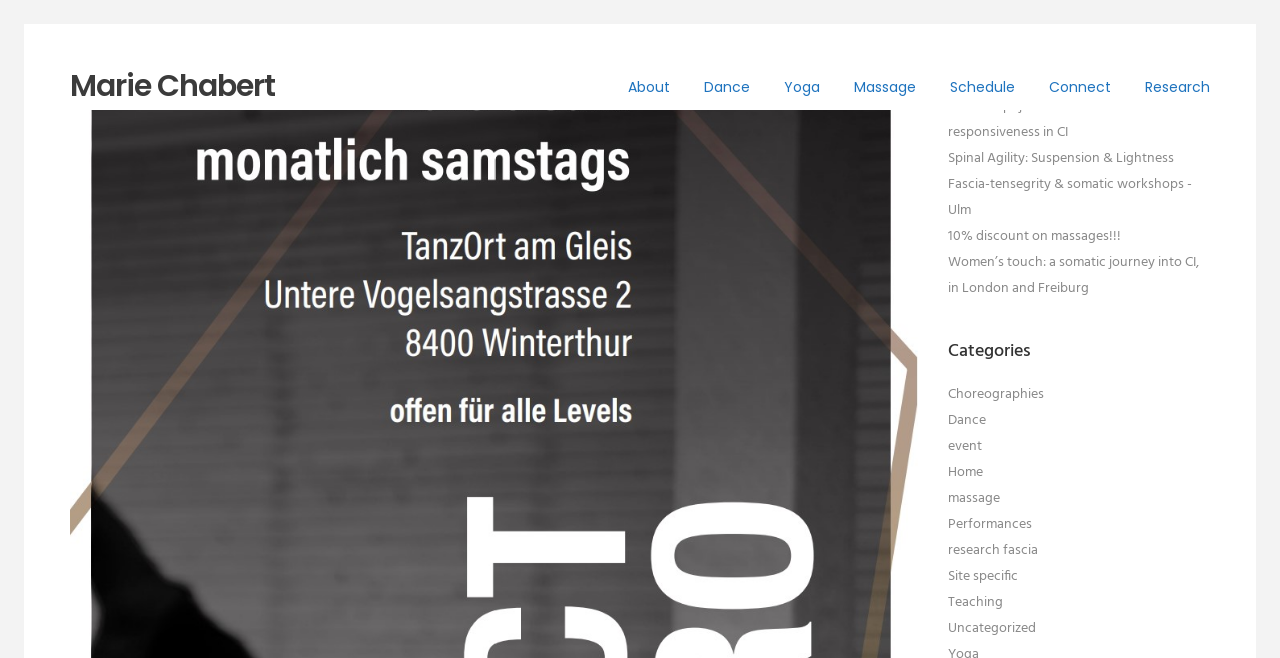Identify the bounding box coordinates of the clickable section necessary to follow the following instruction: "Read the post about Spinal Agility". The coordinates should be presented as four float numbers from 0 to 1, i.e., [left, top, right, bottom].

[0.74, 0.223, 0.917, 0.258]